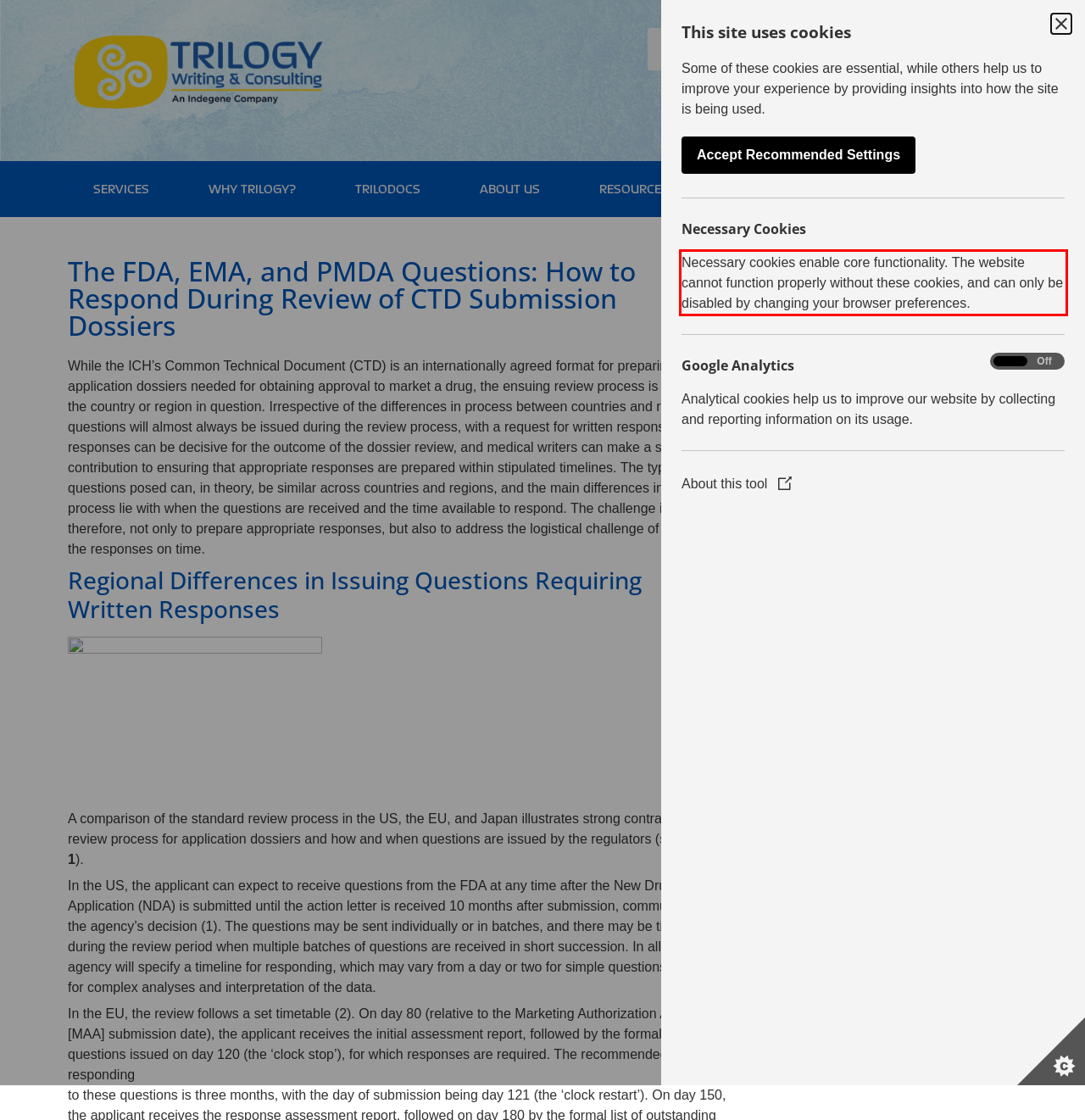Using the provided screenshot of a webpage, recognize the text inside the red rectangle bounding box by performing OCR.

Necessary cookies enable core functionality. The website cannot function properly without these cookies, and can only be disabled by changing your browser preferences.